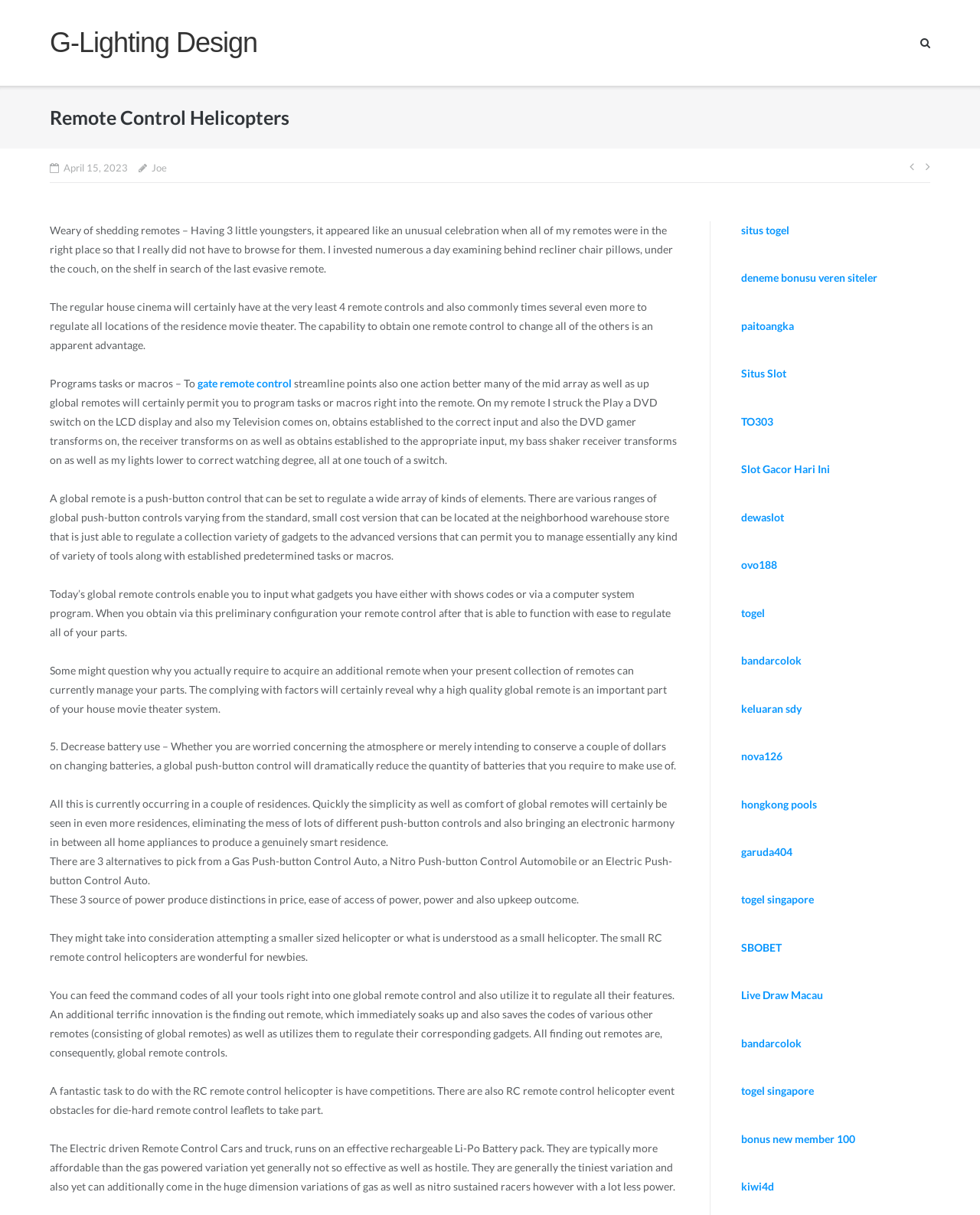Identify the bounding box coordinates of the section that should be clicked to achieve the task described: "Click on 'G-Lighting Design'".

[0.051, 0.022, 0.263, 0.049]